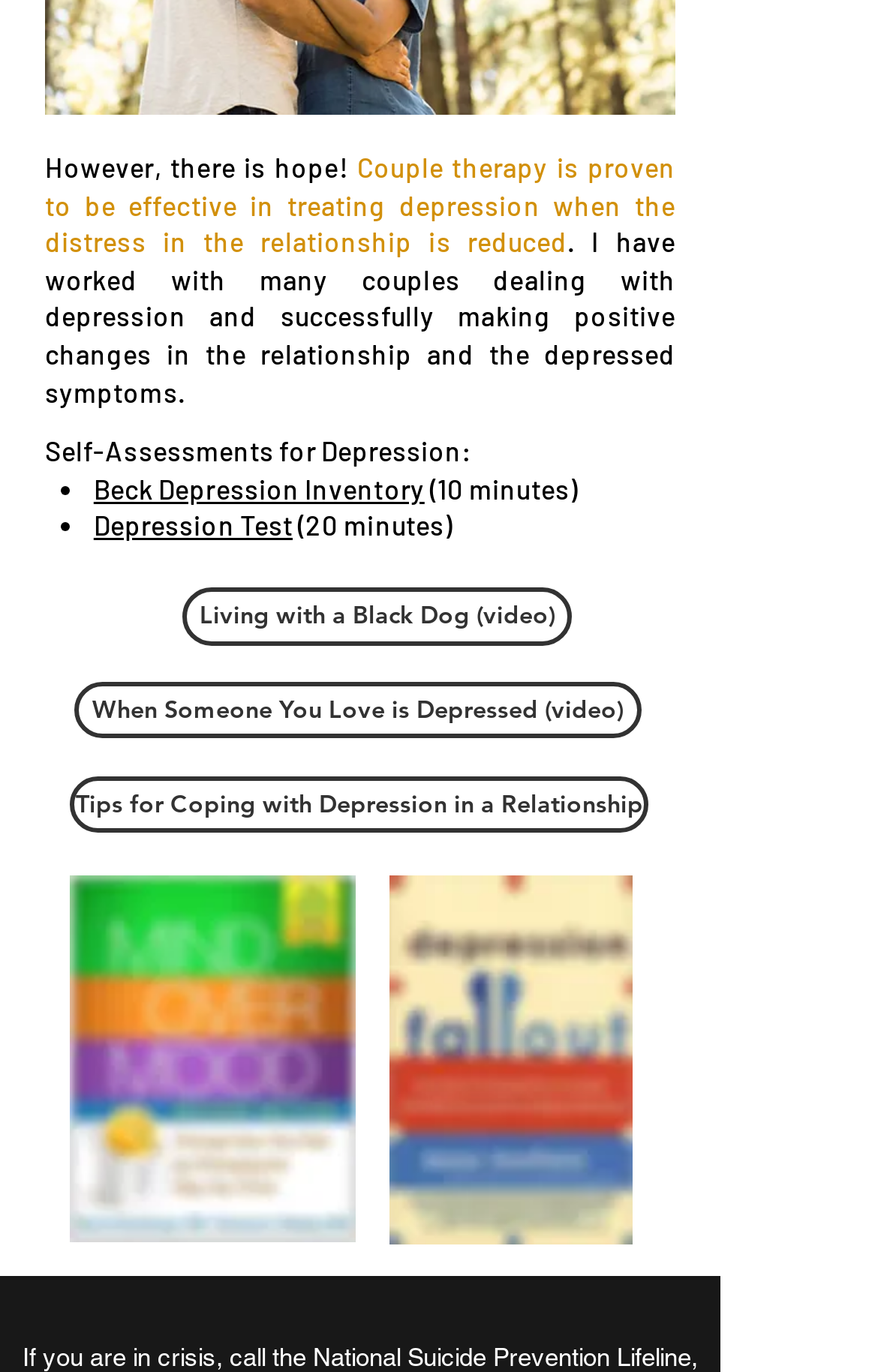Using the information in the image, give a detailed answer to the following question: What is the relationship between depression and relationships?

According to the static text elements, depression can affect relationships, and reducing distress in the relationship can help alleviate depression. This suggests that the webpage is highlighting the interconnectedness of depression and relationships.